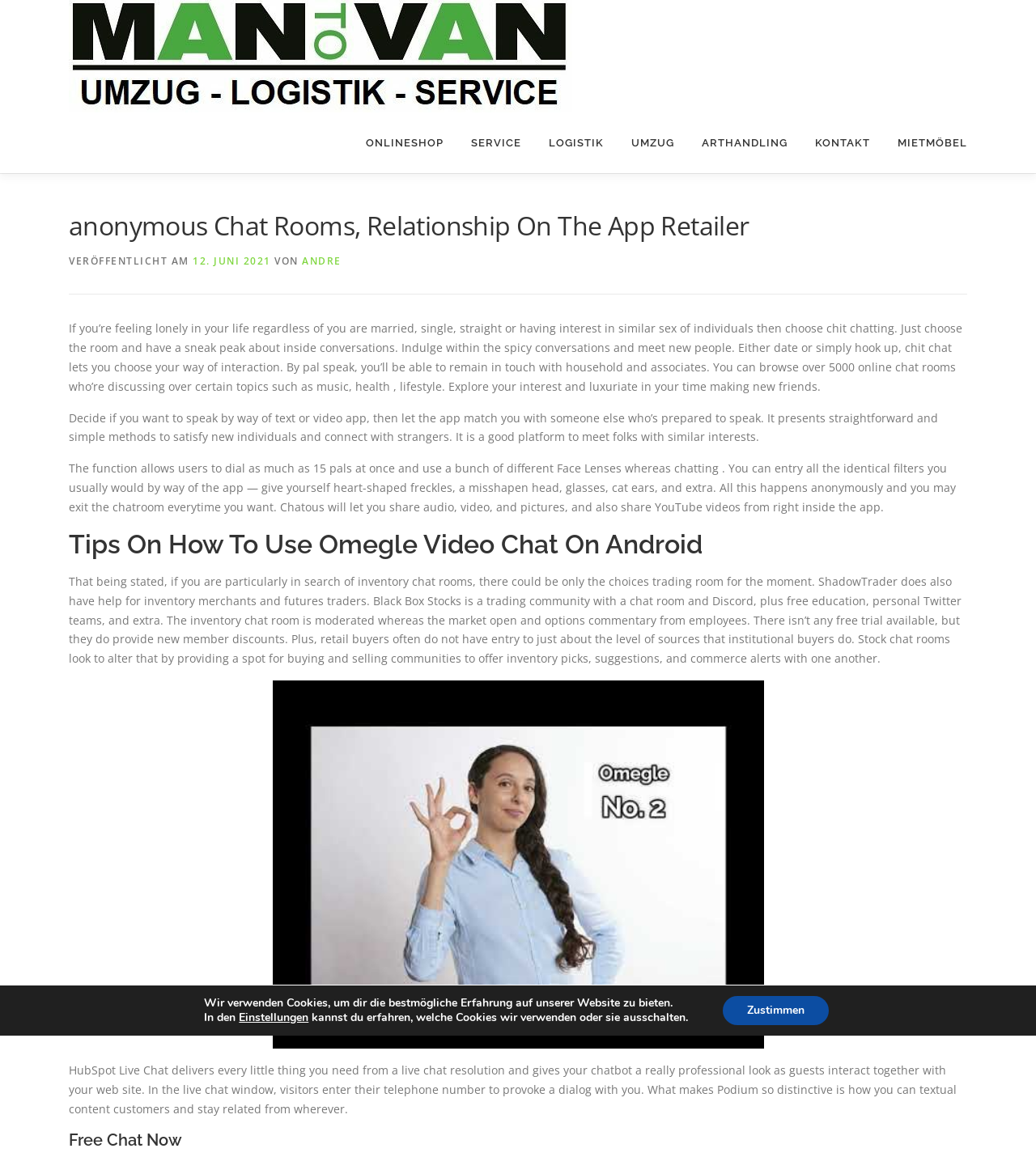How many friends can be dialed at once using the app?
We need a detailed and meticulous answer to the question.

According to the webpage content, the app allows users to dial up to 15 friends at once and use a group of different Face Lenses while chatting. This feature enables users to connect with multiple friends simultaneously.